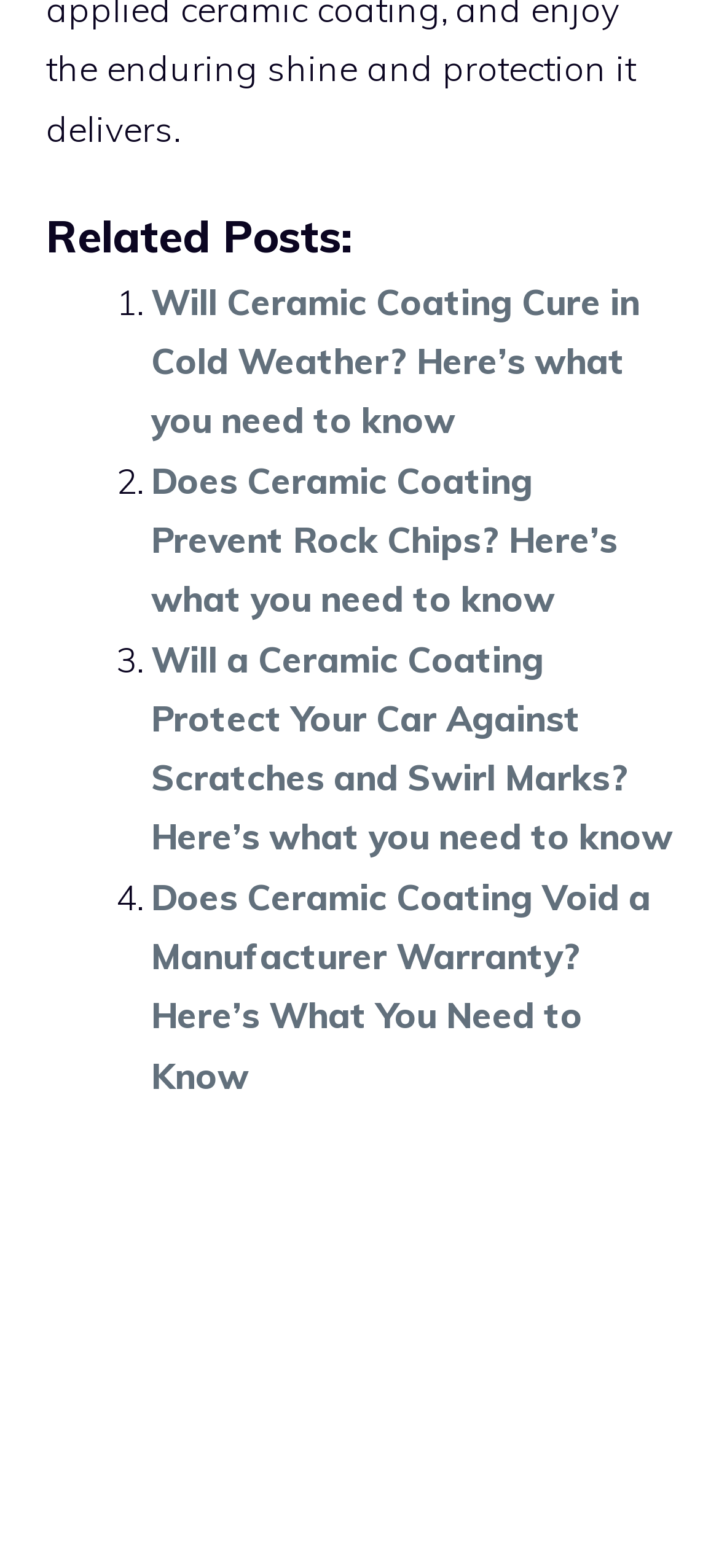What is the topic of the first related post?
Answer the question with a single word or phrase derived from the image.

Ceramic Coating in Cold Weather